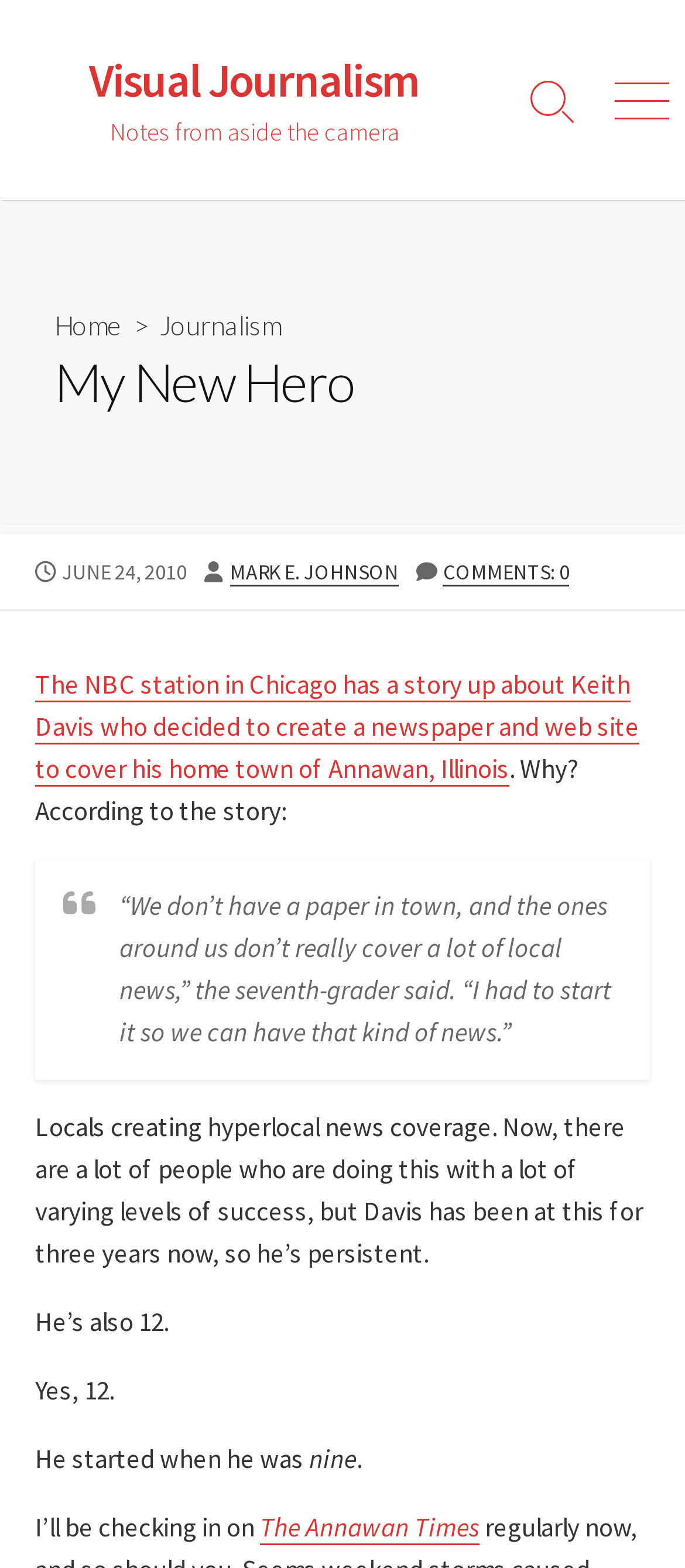Return the bounding box coordinates of the UI element that corresponds to this description: "Visual Journalism". The coordinates must be given as four float numbers in the range of 0 and 1, [left, top, right, bottom].

[0.051, 0.034, 0.692, 0.069]